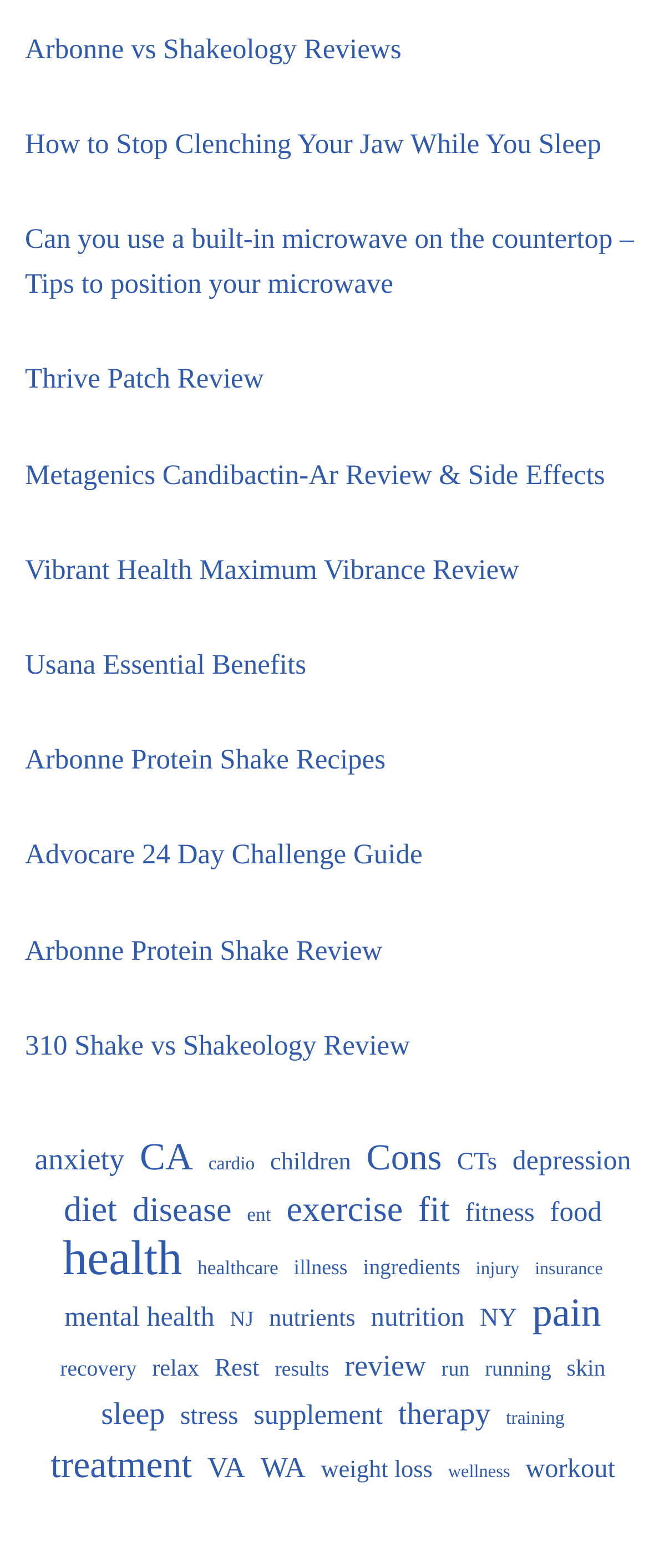Determine the bounding box coordinates of the clickable area required to perform the following instruction: "Read about How to Stop Clenching Your Jaw While You Sleep". The coordinates should be represented as four float numbers between 0 and 1: [left, top, right, bottom].

[0.038, 0.082, 0.926, 0.102]